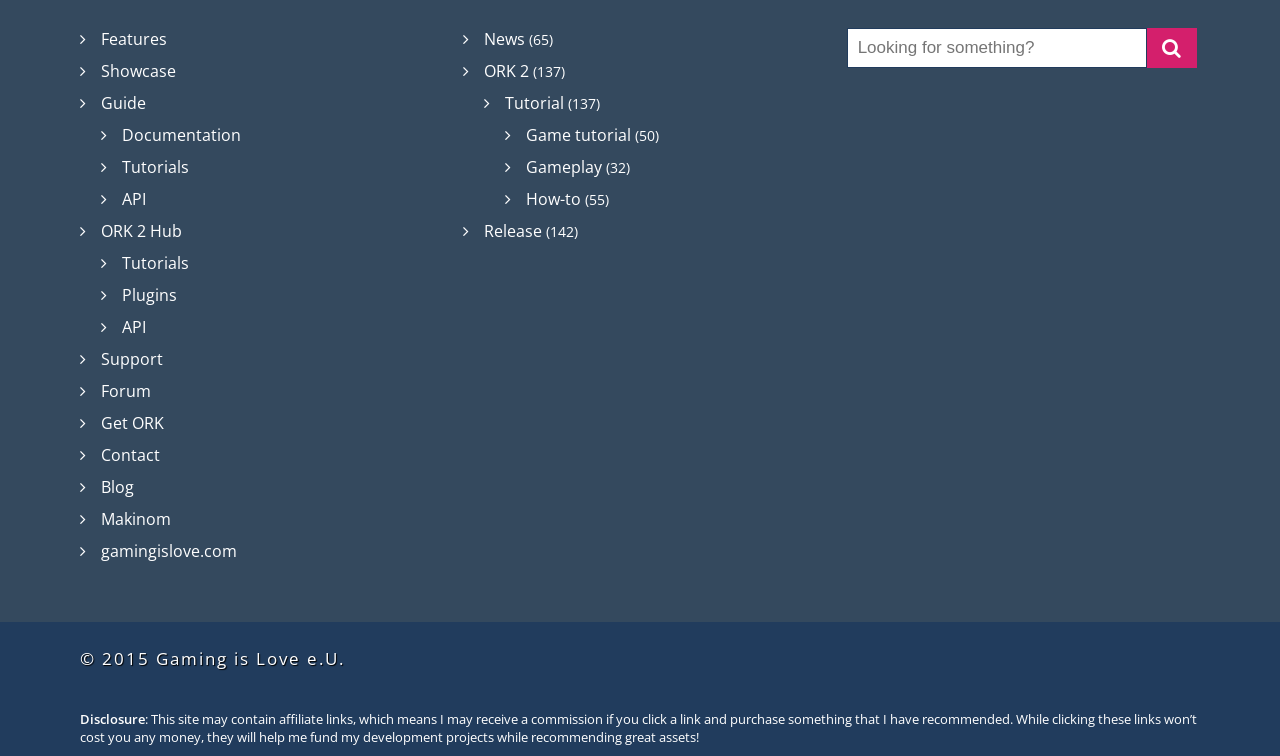Please indicate the bounding box coordinates of the element's region to be clicked to achieve the instruction: "Search for something". Provide the coordinates as four float numbers between 0 and 1, i.e., [left, top, right, bottom].

[0.661, 0.037, 0.896, 0.09]